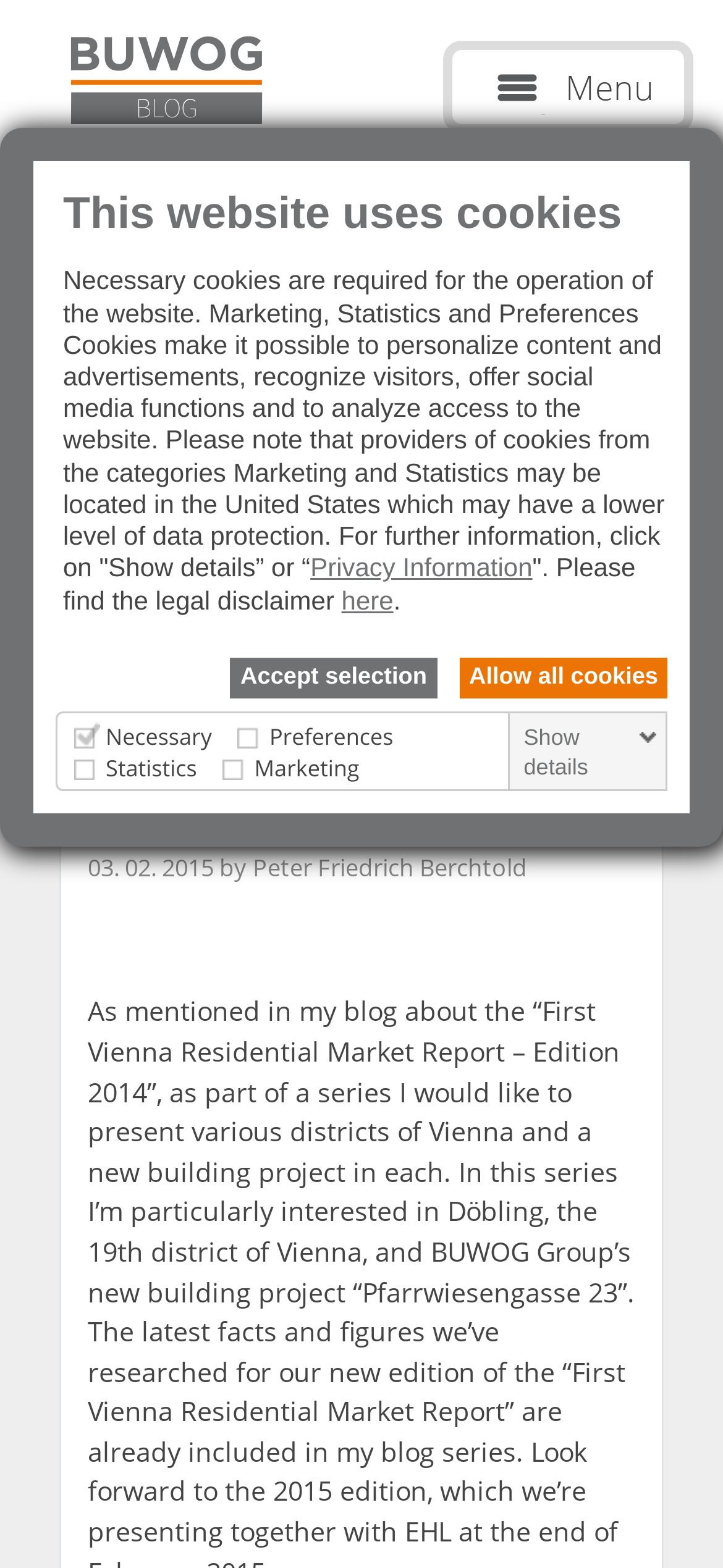Kindly determine the bounding box coordinates for the area that needs to be clicked to execute this instruction: "Click the 'here' link".

[0.472, 0.373, 0.544, 0.392]